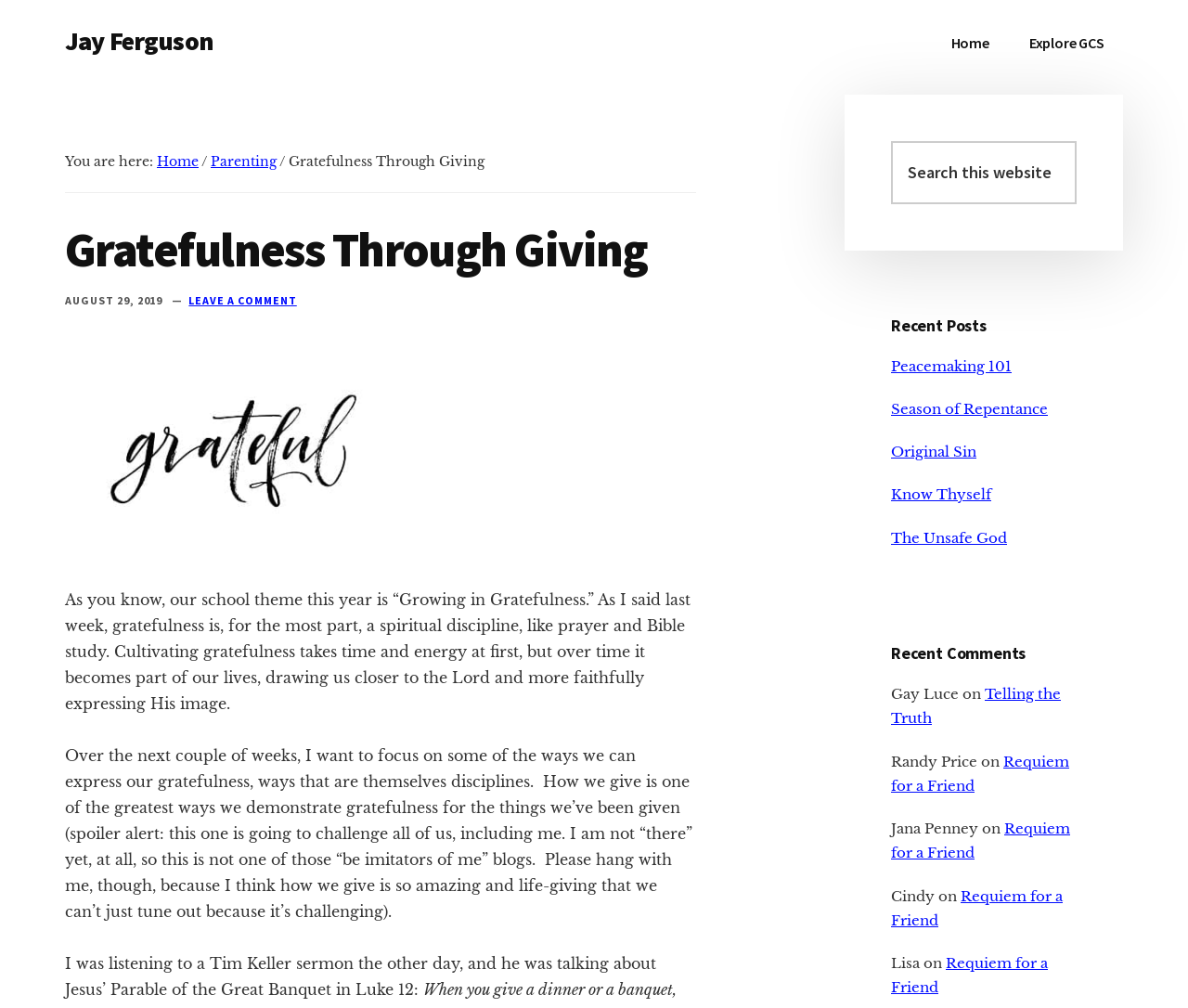What is the title of the blog post?
Answer the question with as much detail as possible.

I found the answer by looking at the heading element with the text 'Gratefulness Through Giving' which indicates that the title of the blog post is Gratefulness Through Giving.